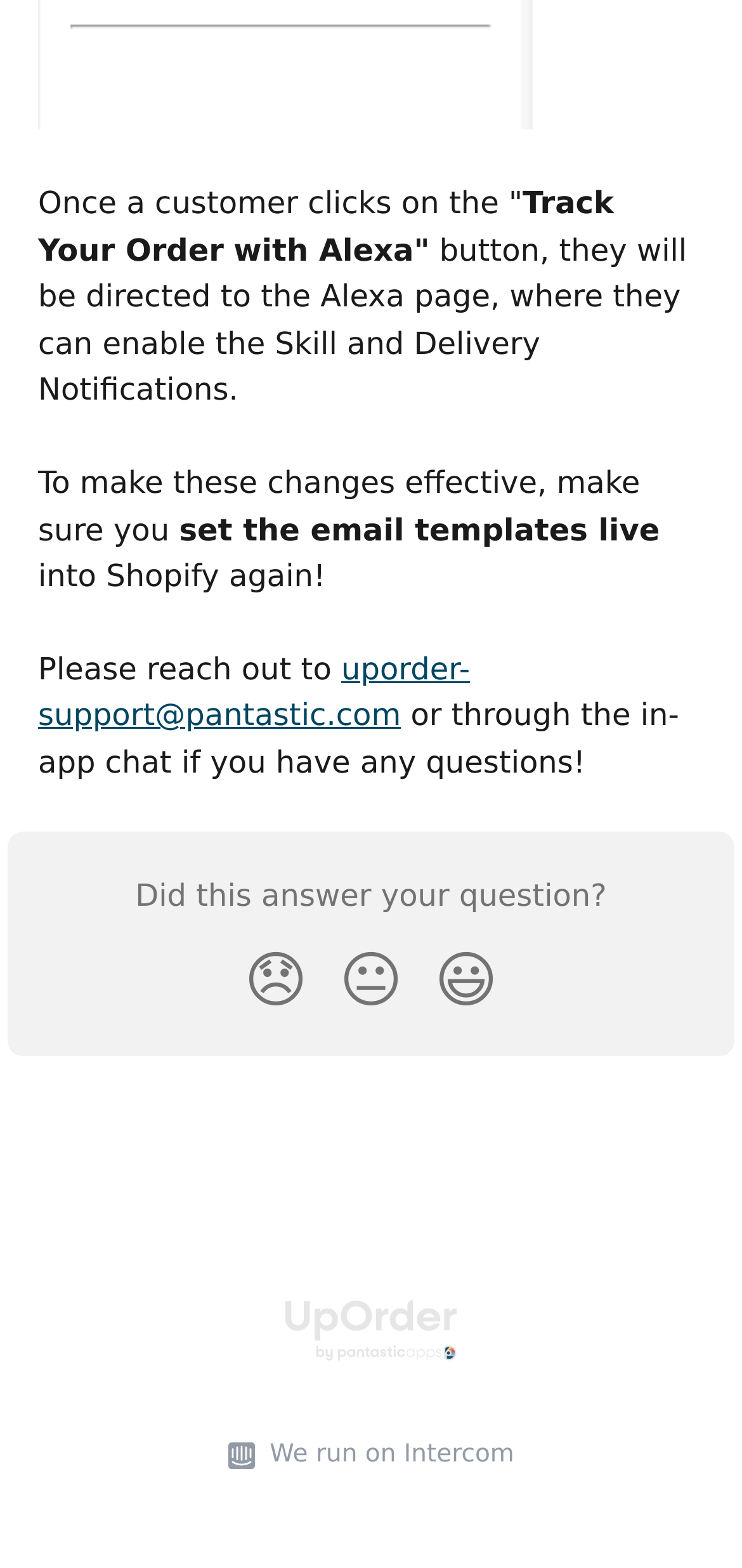Locate the bounding box of the UI element described in the following text: "We run on Intercom".

[0.343, 0.916, 0.693, 0.941]